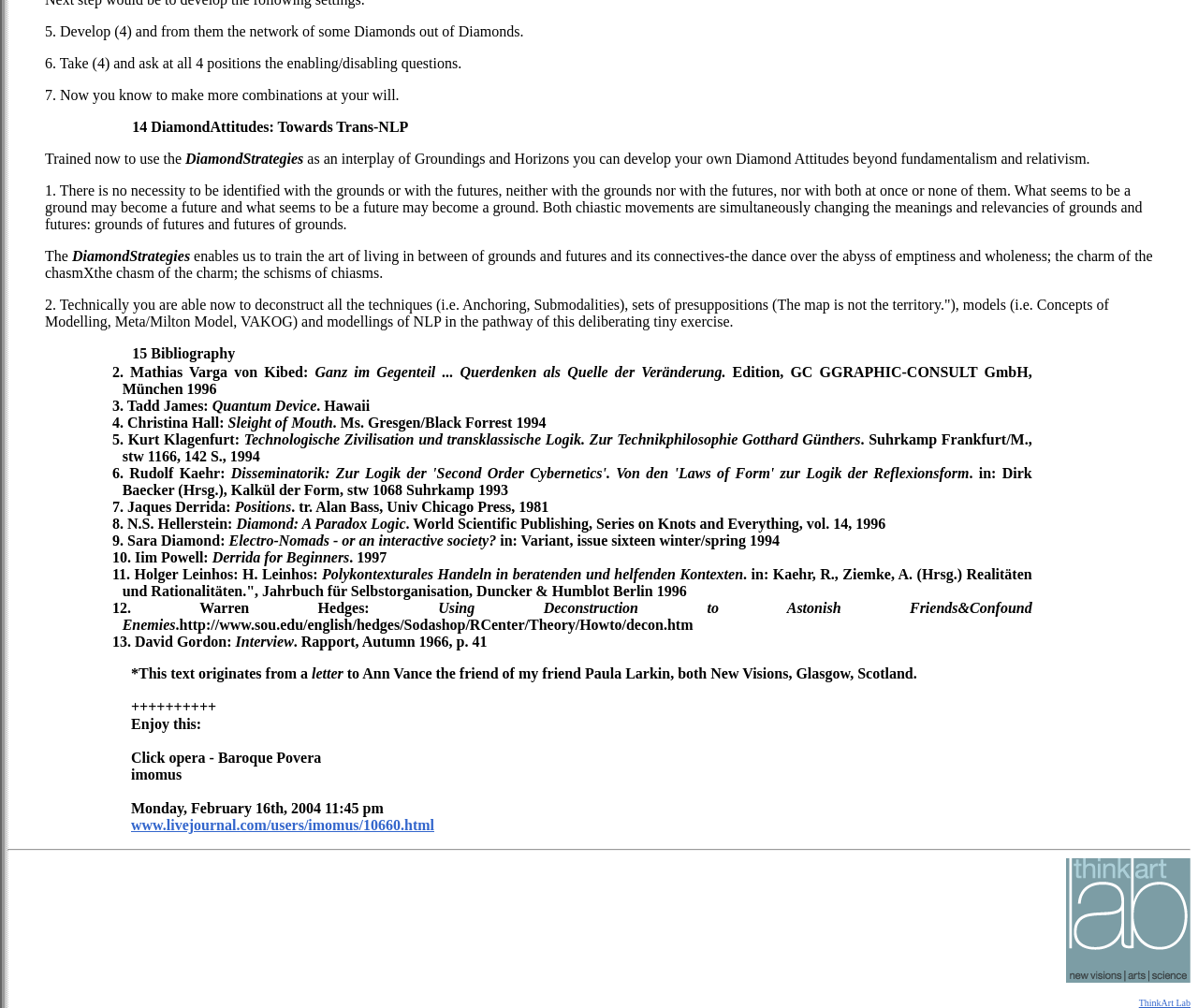Locate the UI element described by www.livejournal.com/users/imomus/10660.html in the provided webpage screenshot. Return the bounding box coordinates in the format (top-left x, top-left y, bottom-right x, bottom-right y), ensuring all values are between 0 and 1.

[0.109, 0.811, 0.362, 0.827]